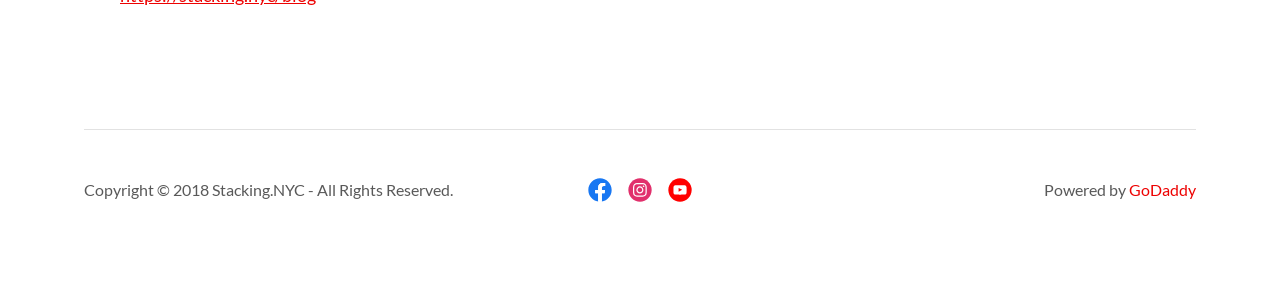What is the name of the company that powers the website? Based on the image, give a response in one word or a short phrase.

GoDaddy